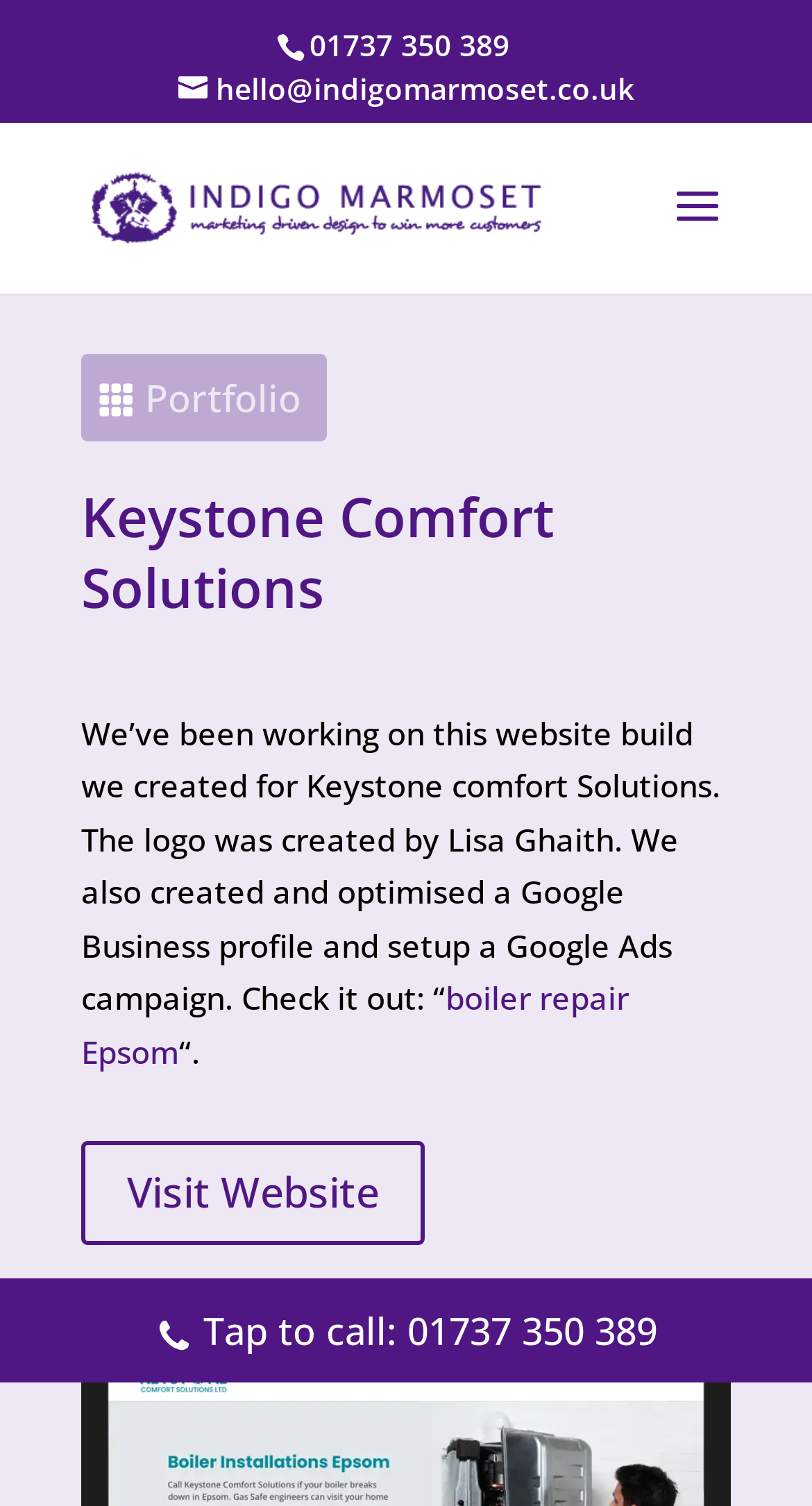With reference to the screenshot, provide a detailed response to the question below:
What is the email address to contact?

I found the email address by looking at the link with the text 'hello@indigomarmoset.co.uk', which suggests that this is the email address to contact.